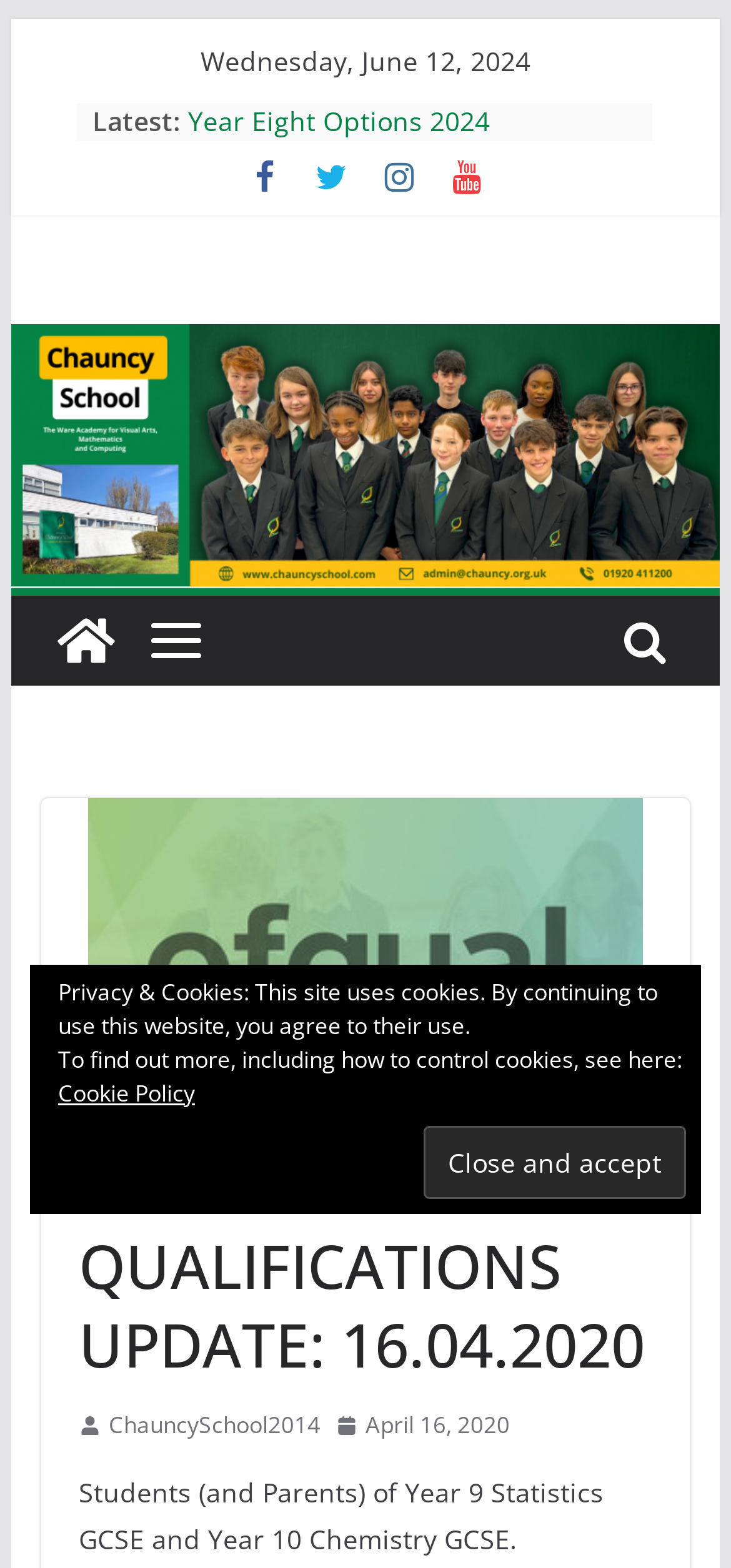Determine the coordinates of the bounding box that should be clicked to complete the instruction: "Click the 'NEWS' link". The coordinates should be represented by four float numbers between 0 and 1: [left, top, right, bottom].

[0.107, 0.738, 0.22, 0.769]